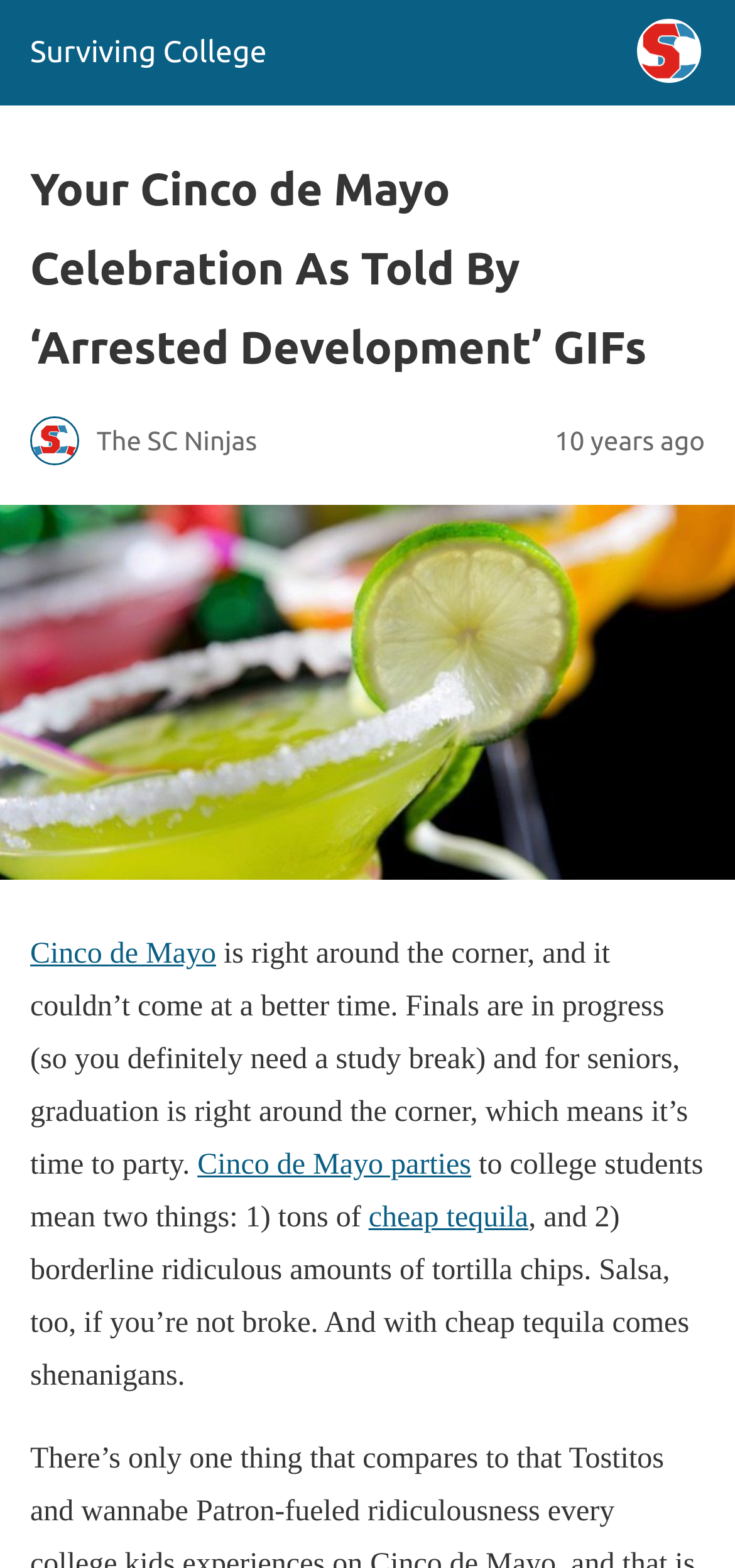Based on the image, please respond to the question with as much detail as possible:
What is the purpose of Cinco de Mayo parties?

According to the webpage, Cinco de Mayo parties to college students mean two things: tons of cheap tequila and borderline ridiculous amounts of tortilla chips, implying that the purpose of these parties is to have fun and celebrate.